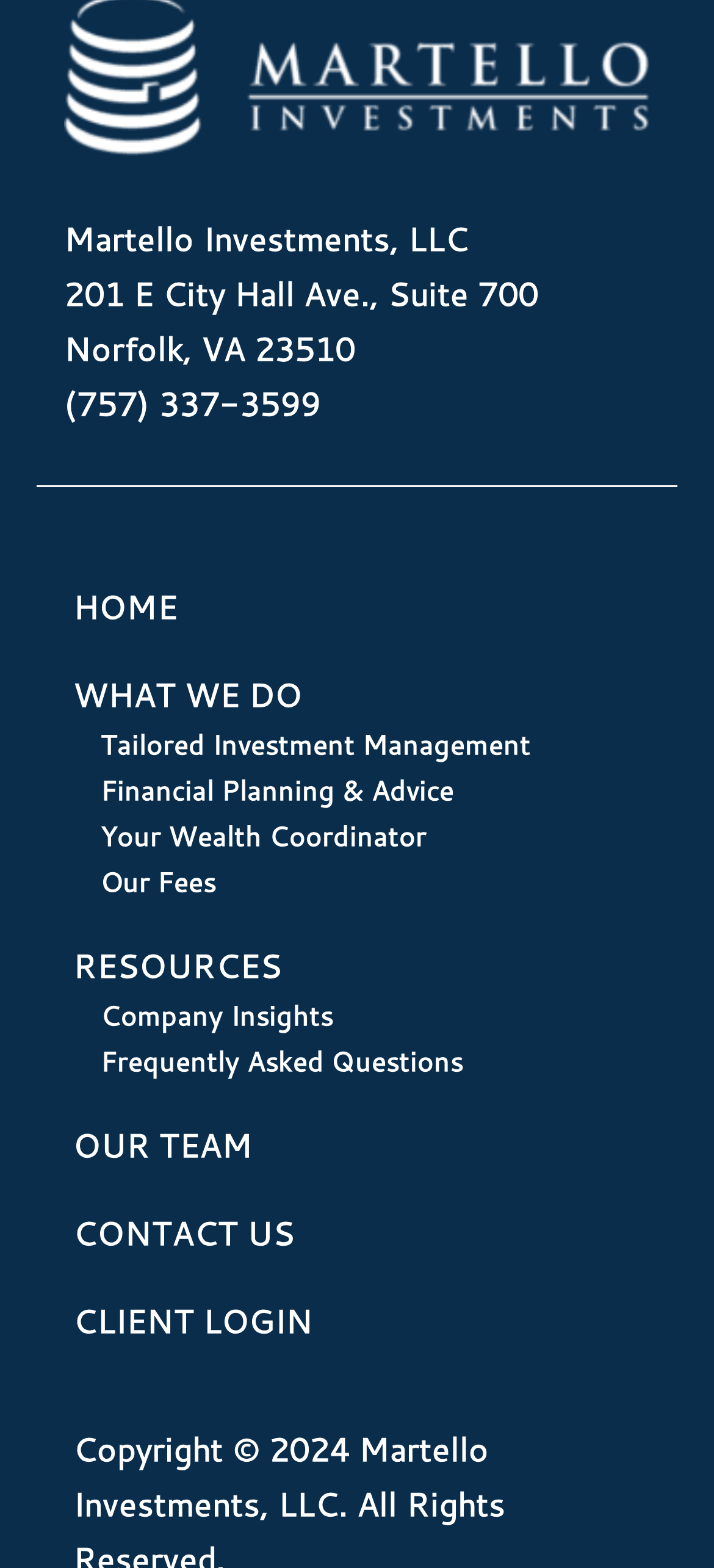Determine the bounding box coordinates of the element that should be clicked to execute the following command: "learn about tailored investment management".

[0.141, 0.463, 0.744, 0.486]